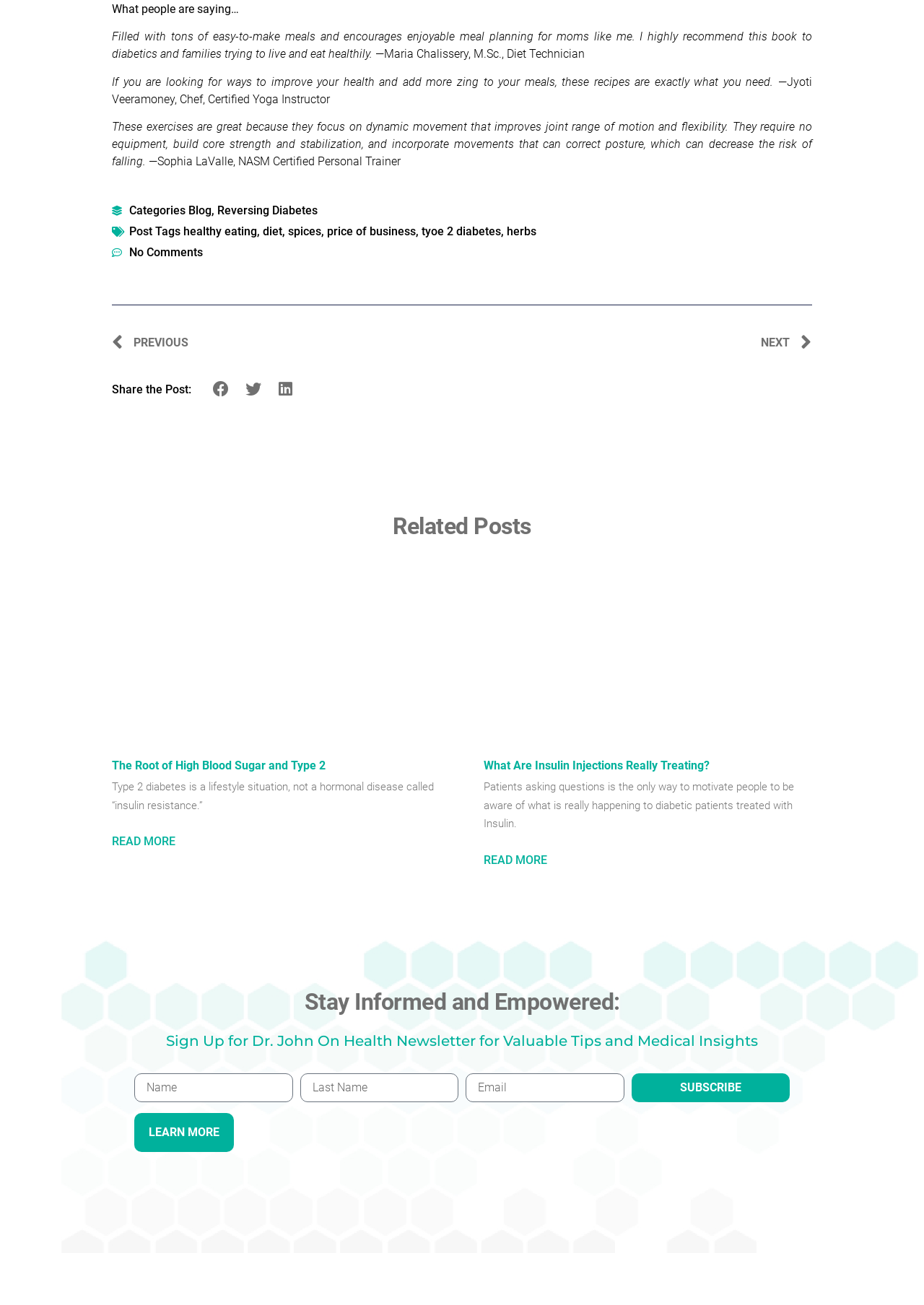What is the purpose of the 'Stay Informed and Empowered' section?
Refer to the screenshot and answer in one word or phrase.

To sign up for a newsletter